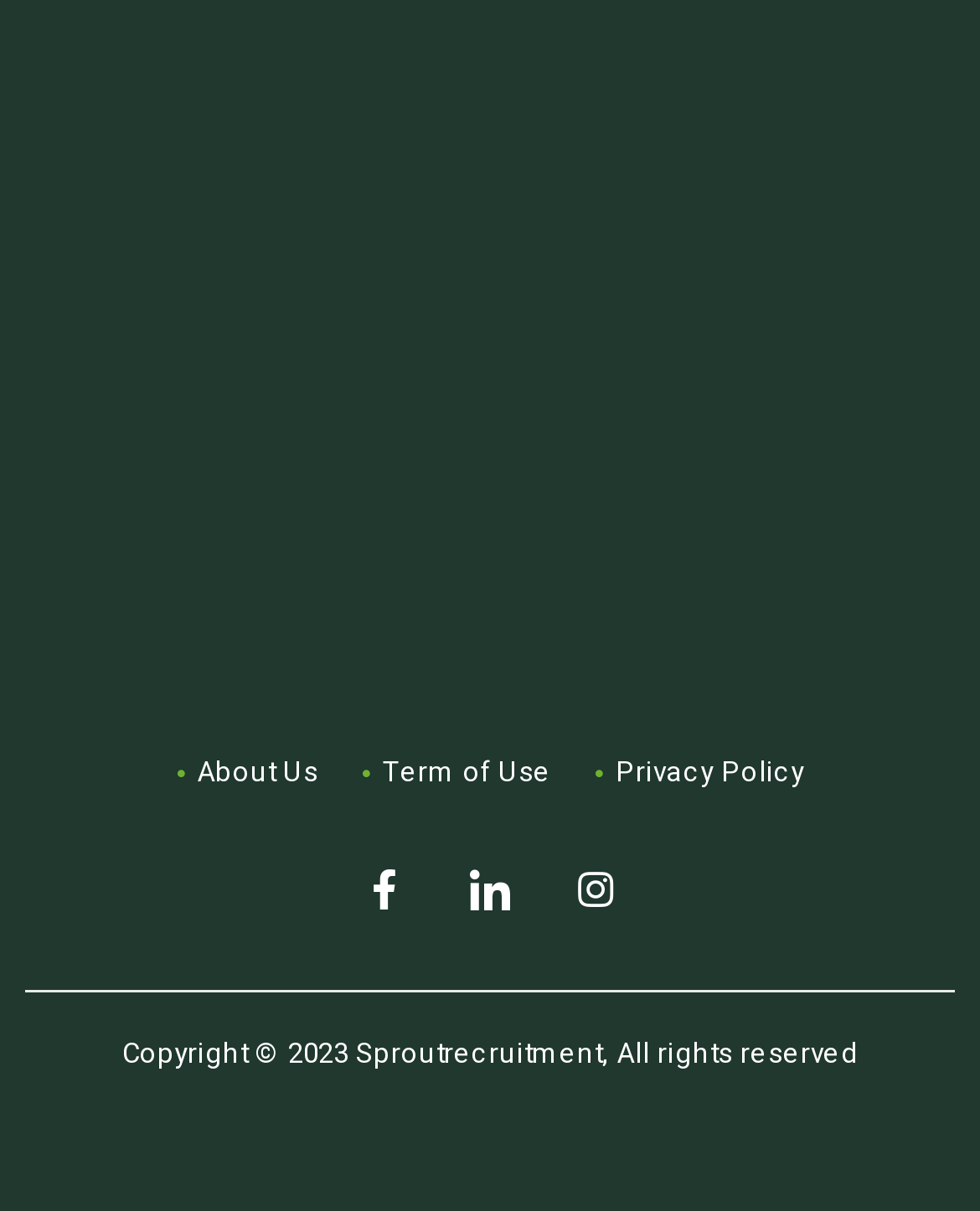Based on the image, please respond to the question with as much detail as possible:
Where is the 'About Us' link located?

The 'About Us' link is located at the top left of the webpage, as indicated by its bounding box coordinates [0.179, 0.616, 0.325, 0.66]. This suggests that it is one of the first links that users will see when they visit the webpage.